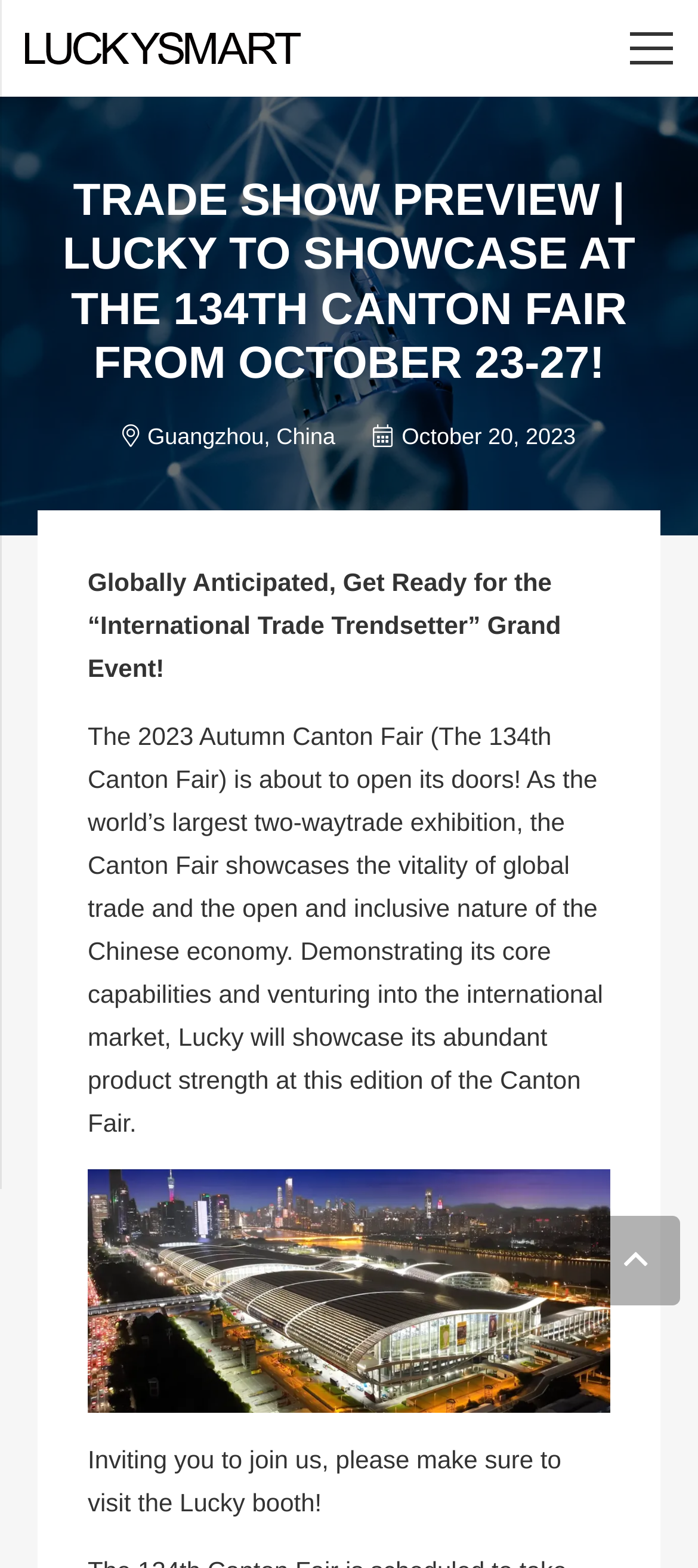Provide a one-word or one-phrase answer to the question:
When is the Canton Fair taking place?

October 23-27